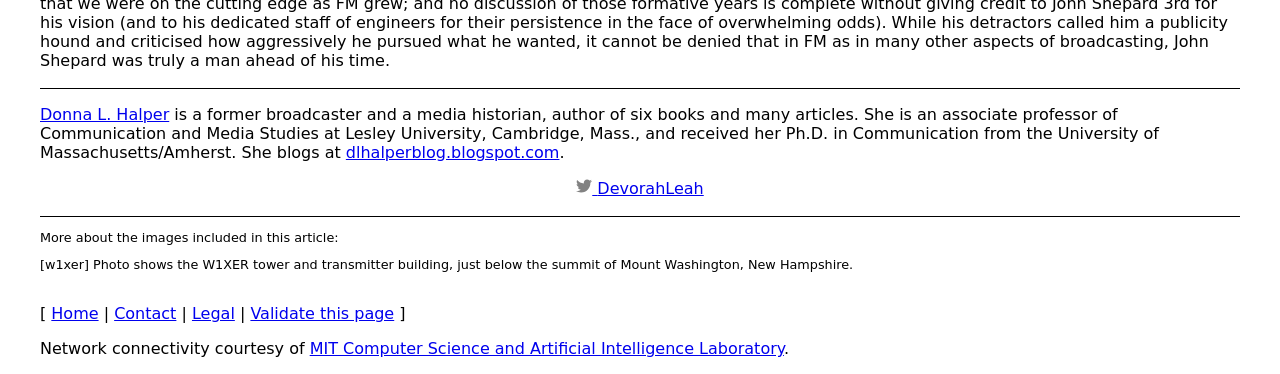Extract the bounding box coordinates of the UI element described by: "Contact". The coordinates should include four float numbers ranging from 0 to 1, e.g., [left, top, right, bottom].

[0.089, 0.814, 0.138, 0.865]